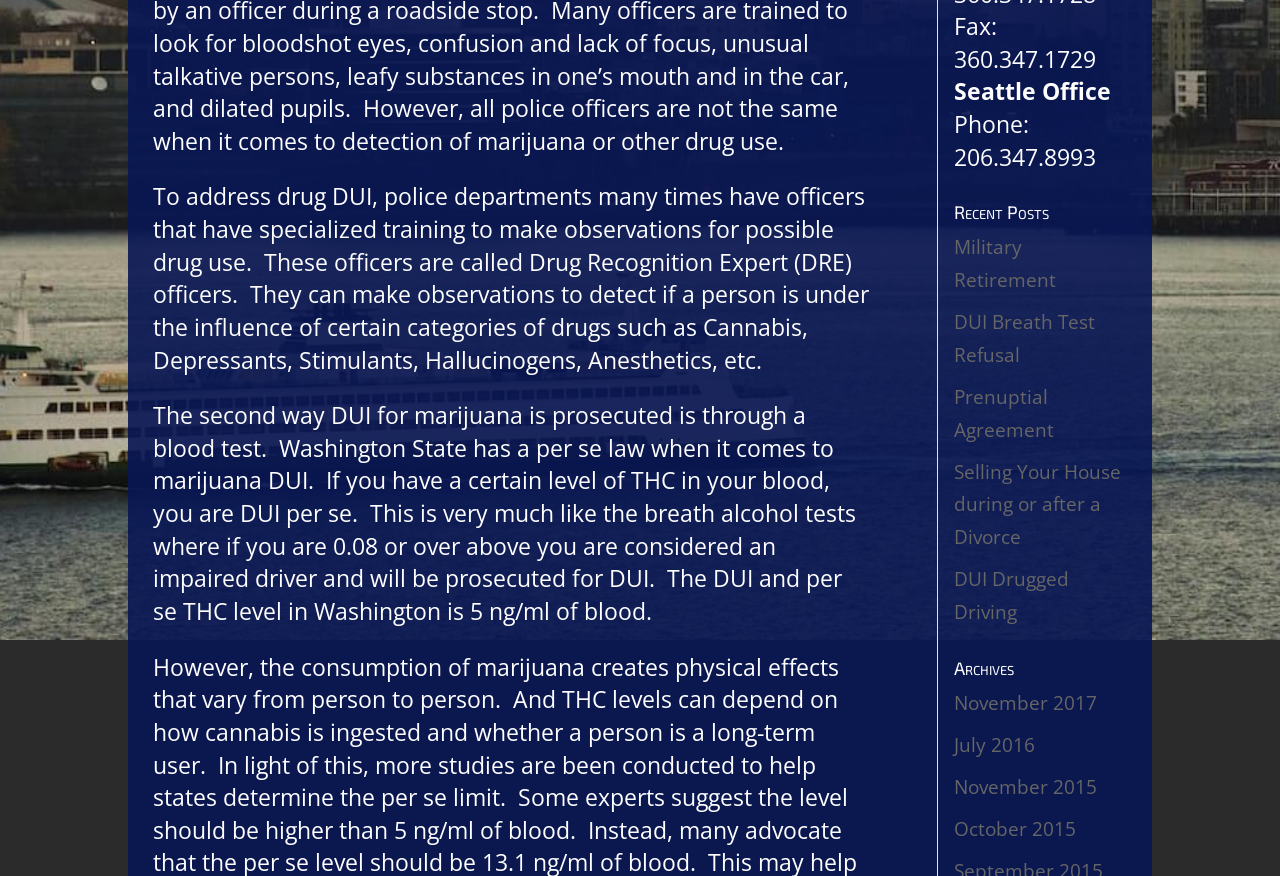Given the element description DUI Breath Test Refusal, predict the bounding box coordinates for the UI element in the webpage screenshot. The format should be (top-left x, top-left y, bottom-right x, bottom-right y), and the values should be between 0 and 1.

[0.745, 0.352, 0.855, 0.42]